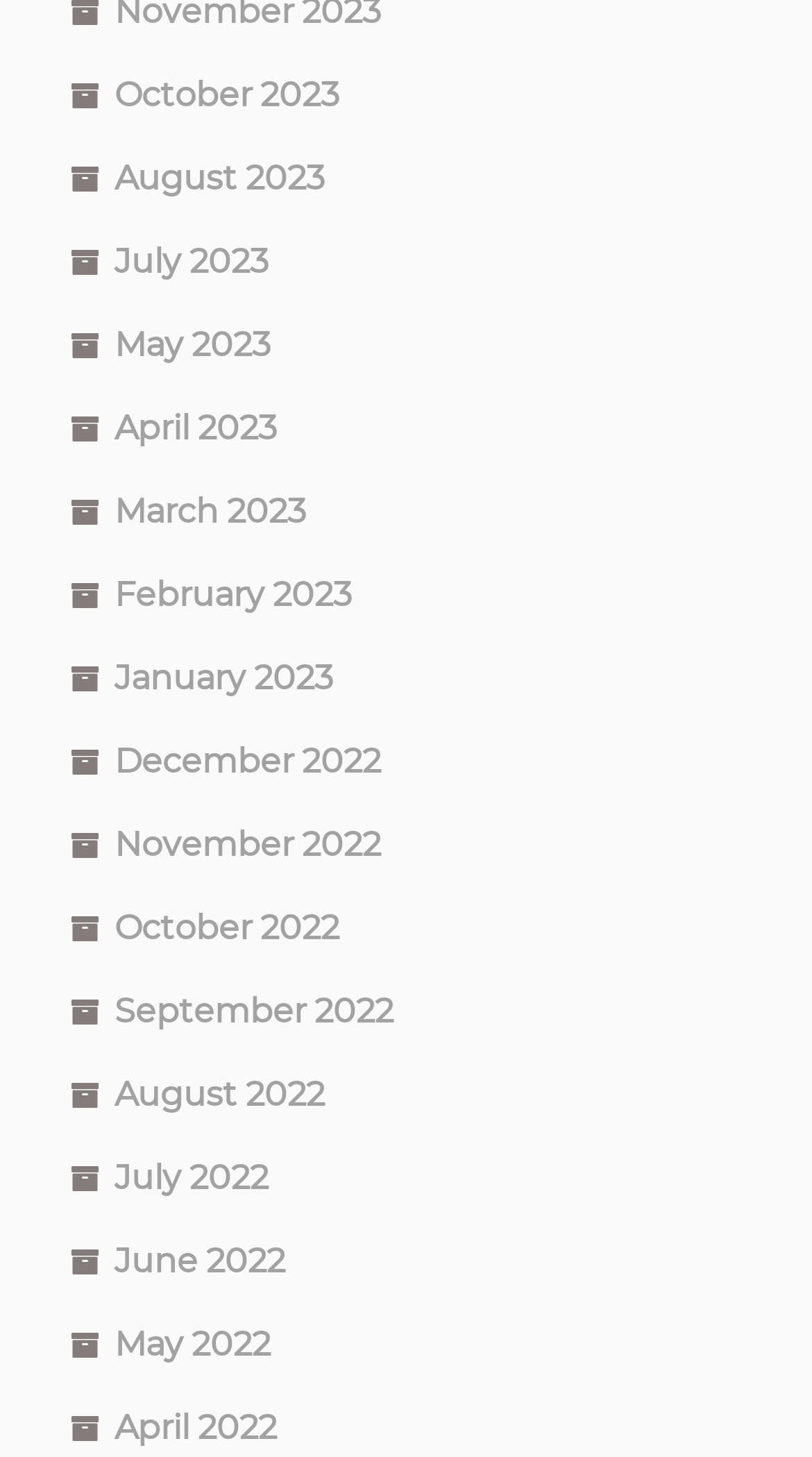What is the earliest month listed?
Relying on the image, give a concise answer in one word or a brief phrase.

April 2022